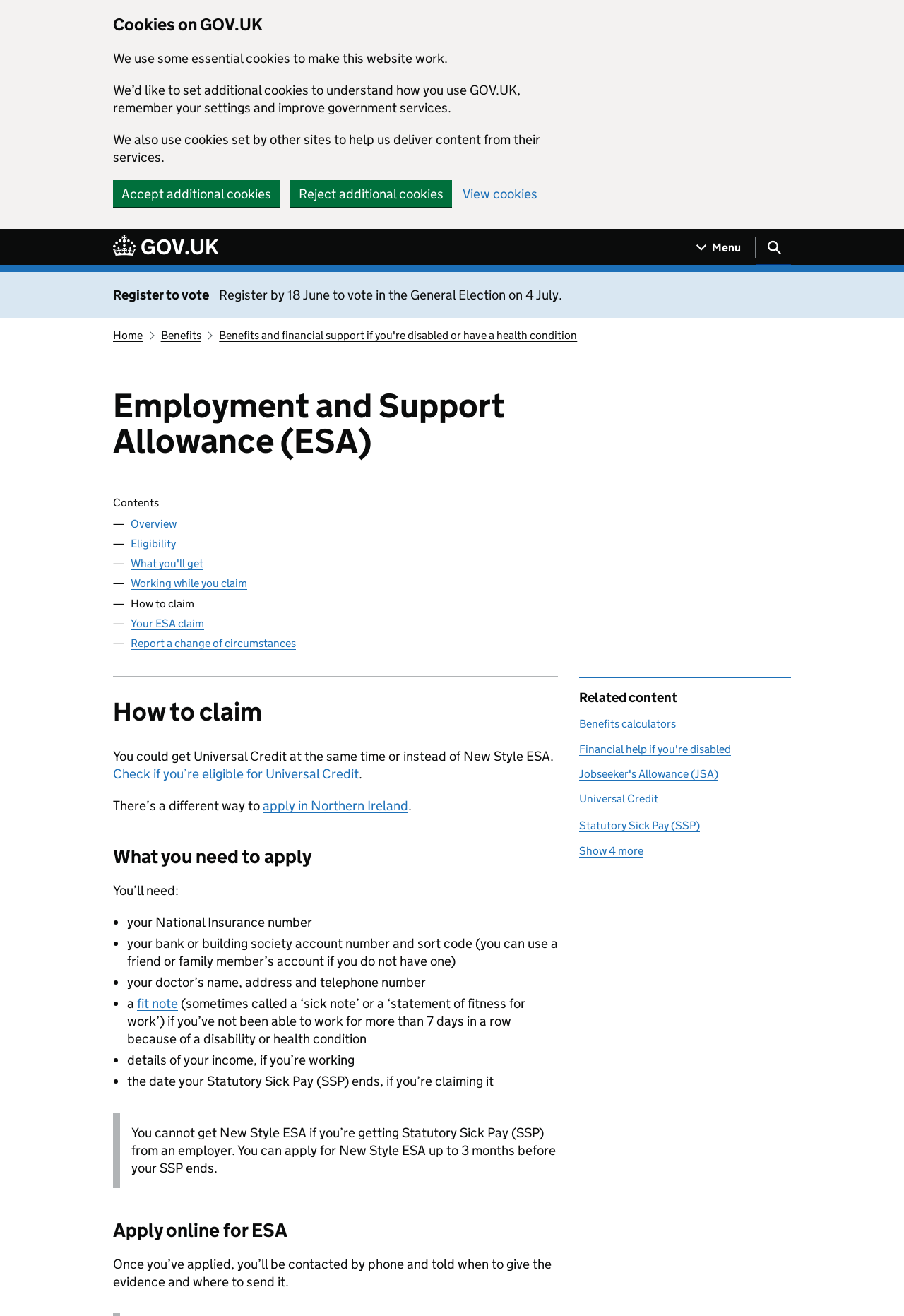Please determine the bounding box coordinates of the clickable area required to carry out the following instruction: "Apply online for ESA". The coordinates must be four float numbers between 0 and 1, represented as [left, top, right, bottom].

[0.125, 0.927, 0.617, 0.943]